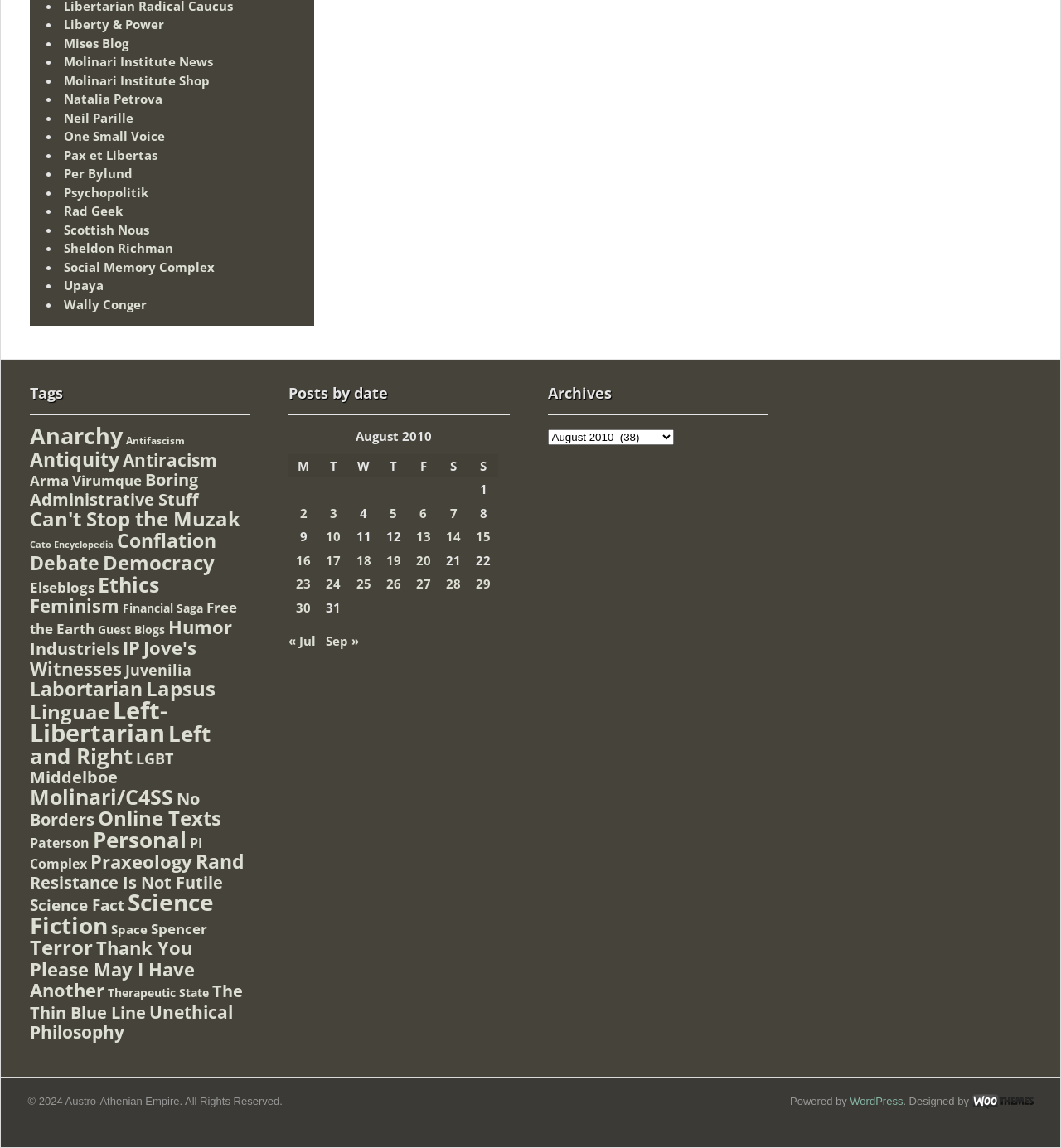What is the category with the most items?
Look at the screenshot and respond with one word or a short phrase.

Left-Libertarian